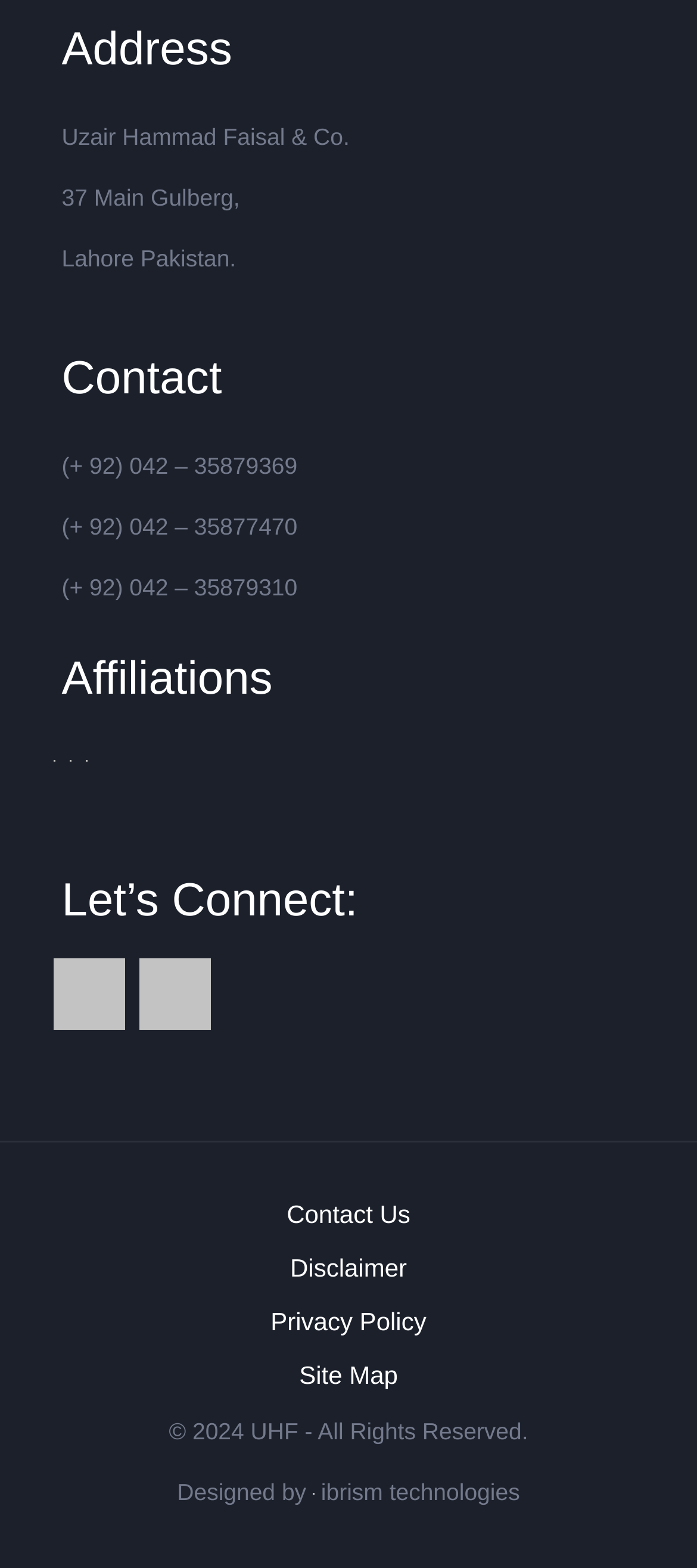Locate the bounding box coordinates of the clickable area needed to fulfill the instruction: "Explore the 'In-Depth Series'".

None